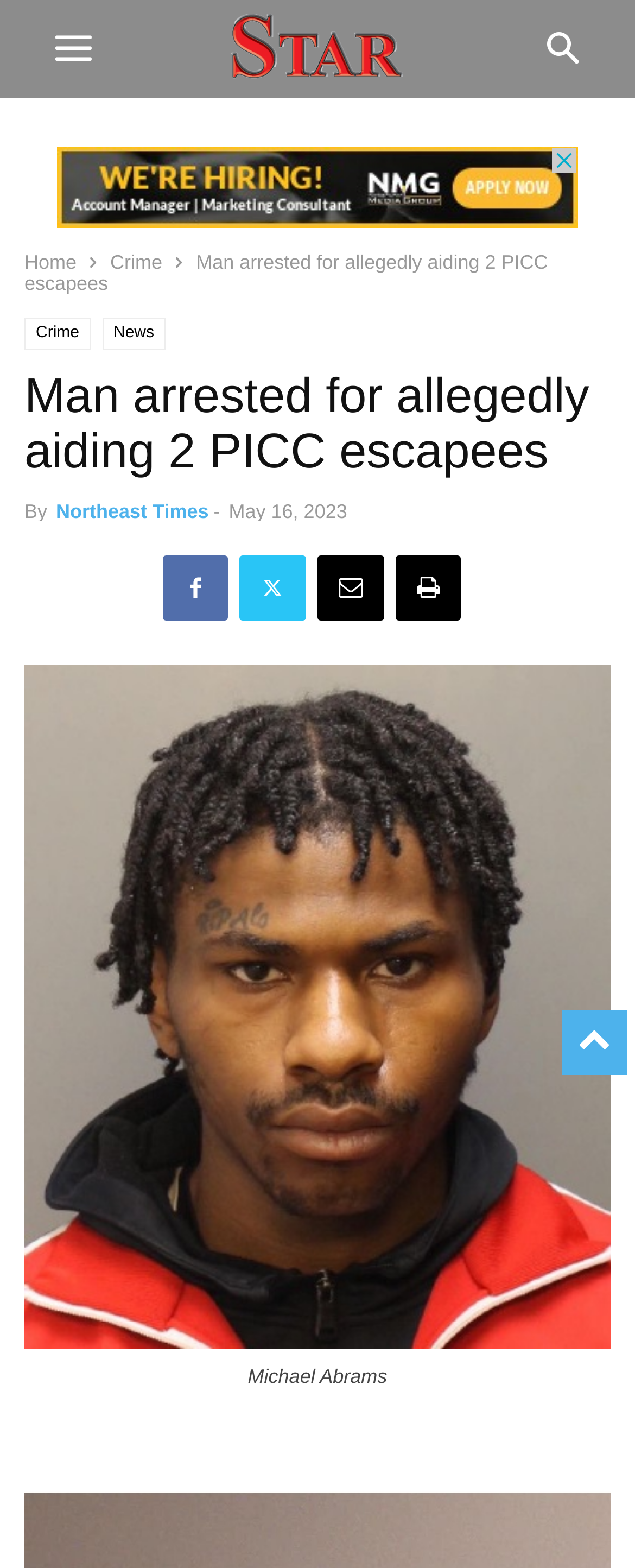Identify the bounding box for the UI element described as: "Transmission FTTH Equipments & PON". Ensure the coordinates are four float numbers between 0 and 1, formatted as [left, top, right, bottom].

None